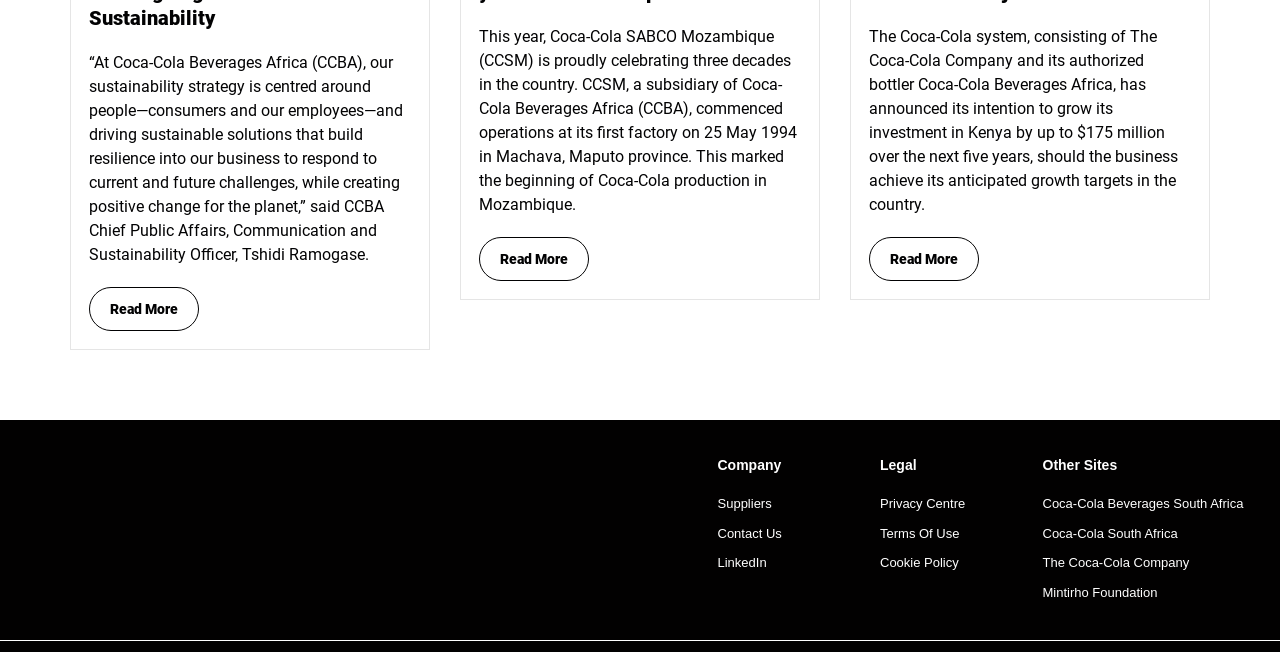Can you find the bounding box coordinates for the element to click on to achieve the instruction: "Learn more about Coca-Cola SABCO Mozambique"?

[0.374, 0.363, 0.46, 0.431]